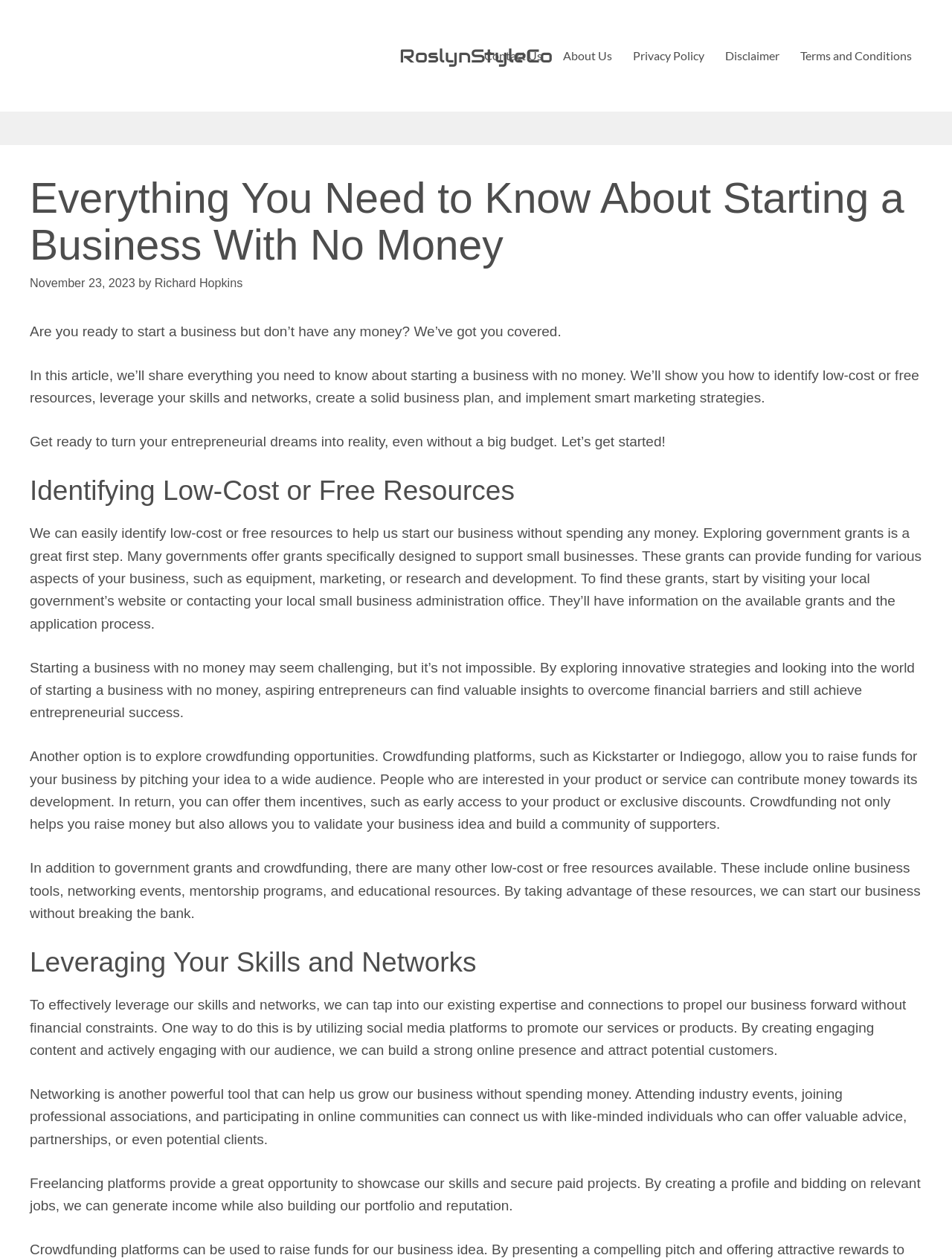Please answer the following question using a single word or phrase: What is the website's name?

RoslynStyleCo